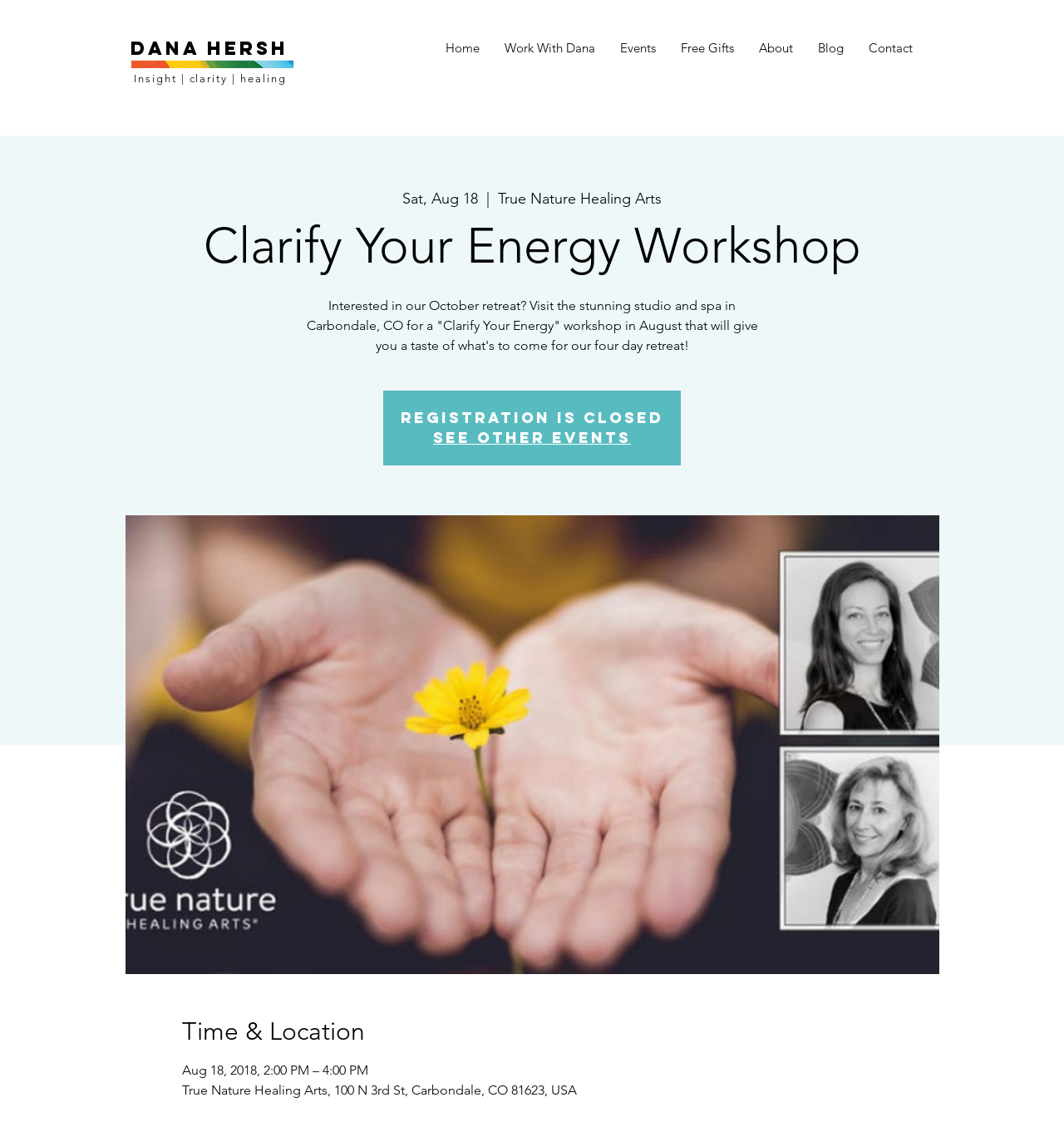Who is the author of the webpage?
Using the information from the image, answer the question thoroughly.

I found the answer by looking at the heading element with the text 'Dana Hersh' and also the link element with the same name.